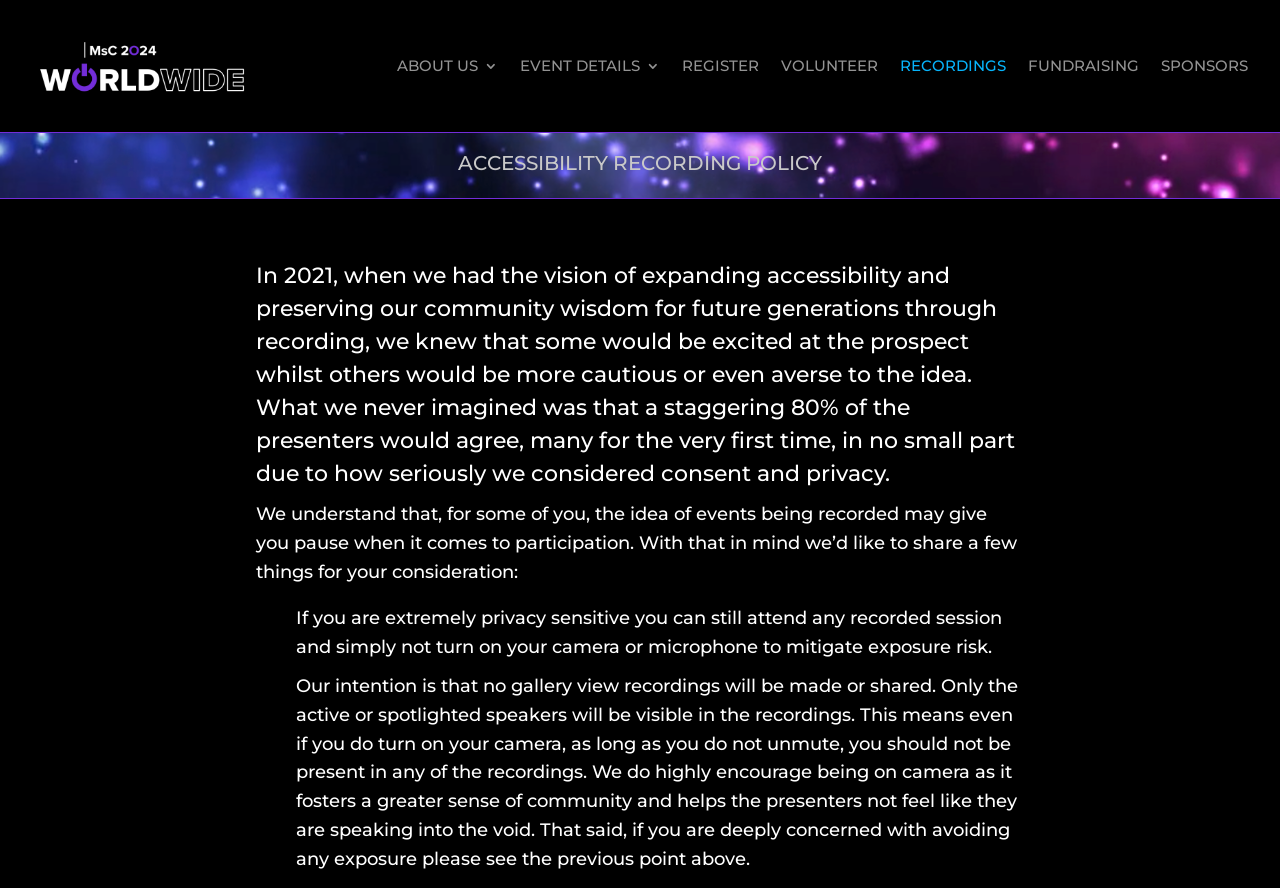Give a one-word or short phrase answer to this question: 
What is encouraged to foster a sense of community?

Being on camera